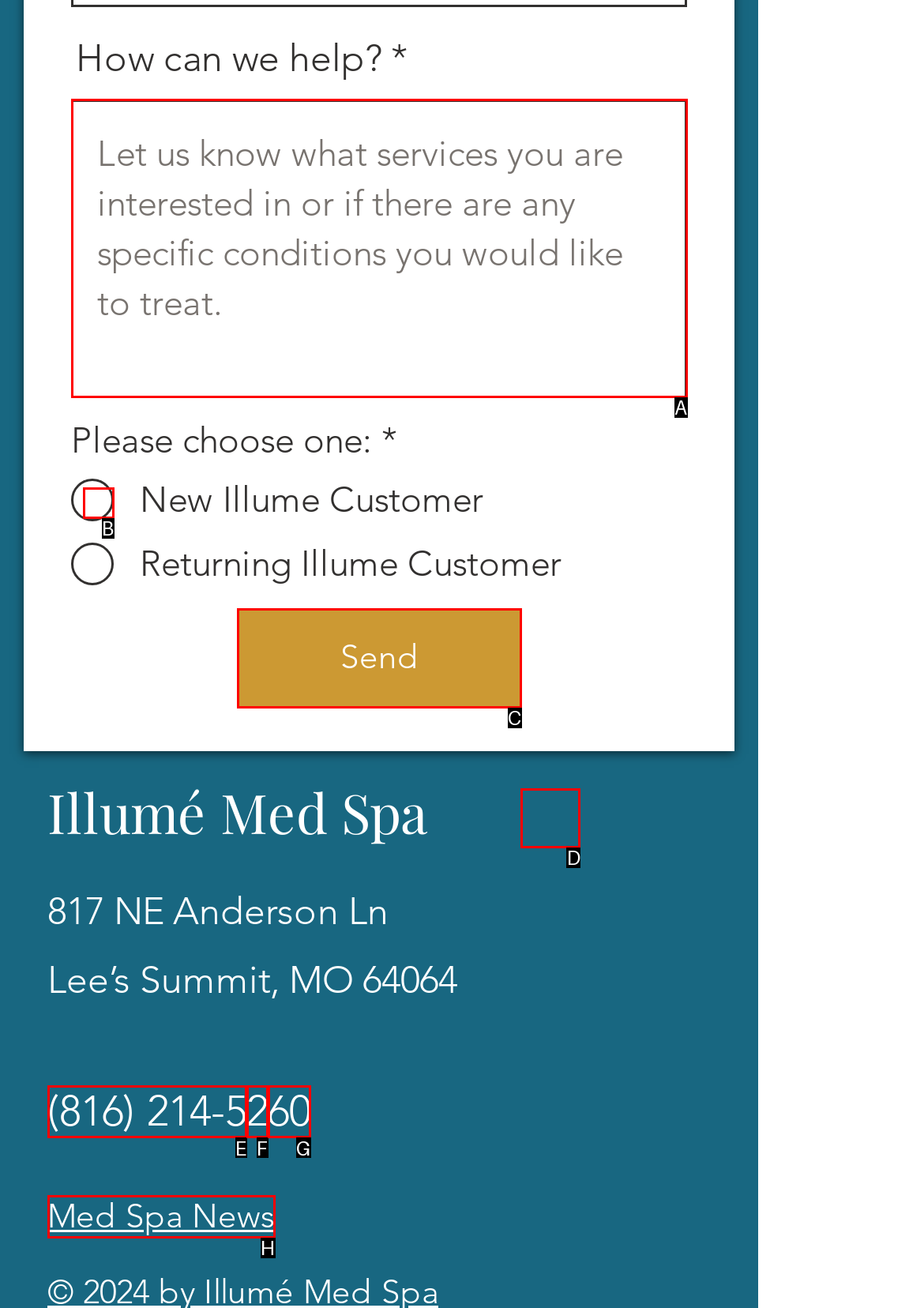Select the option I need to click to accomplish this task: Visit Facebook
Provide the letter of the selected choice from the given options.

D